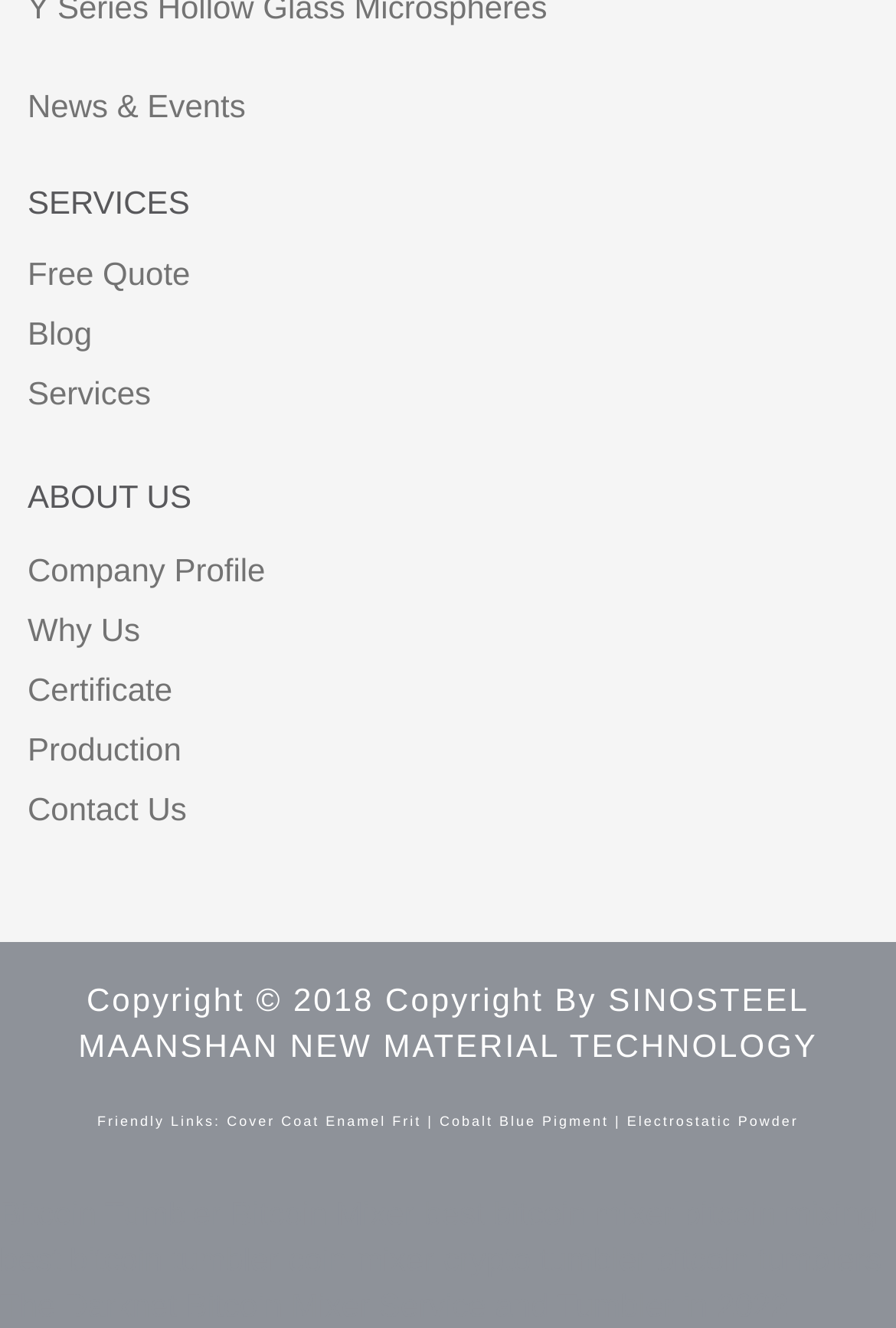Identify the bounding box coordinates of the clickable section necessary to follow the following instruction: "Click on News & Events". The coordinates should be presented as four float numbers from 0 to 1, i.e., [left, top, right, bottom].

[0.031, 0.065, 0.274, 0.093]